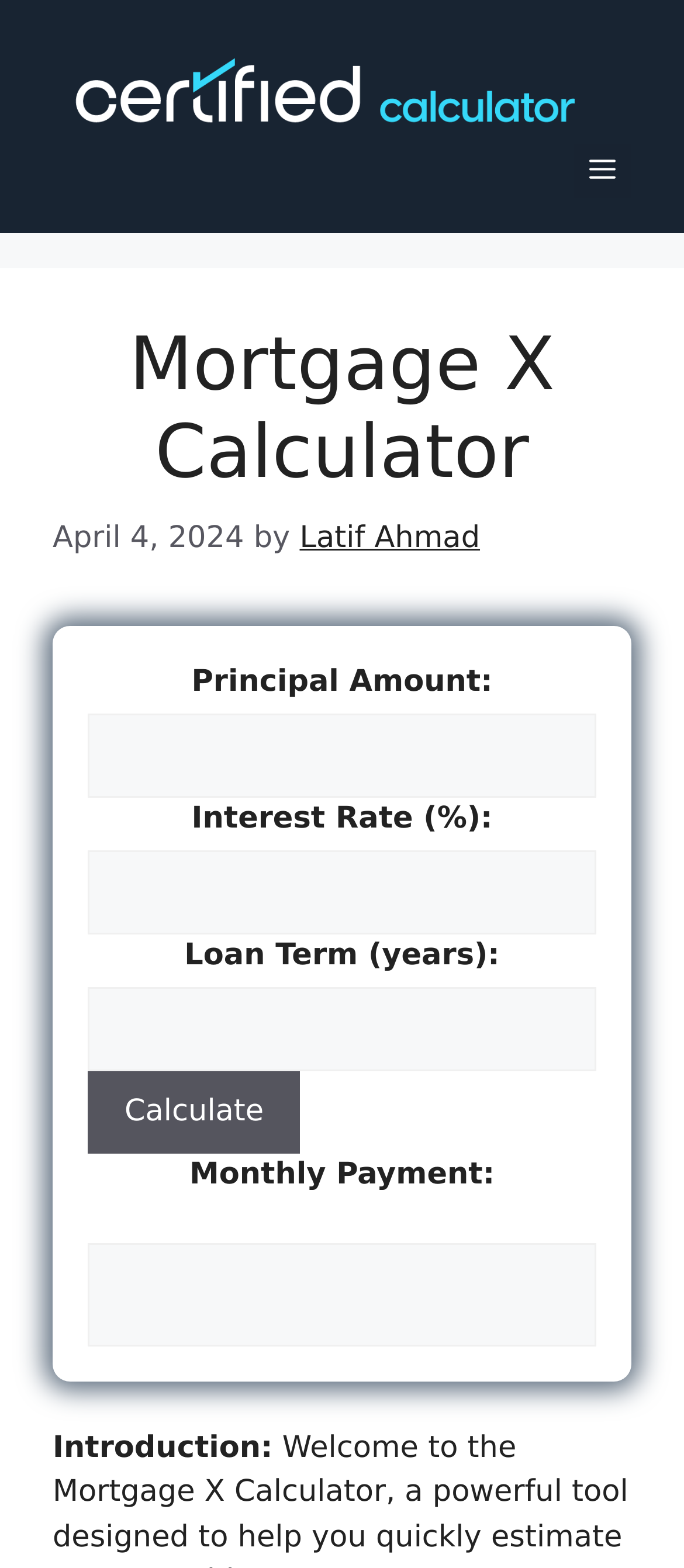Kindly determine the bounding box coordinates for the clickable area to achieve the given instruction: "View monthly payment".

[0.128, 0.793, 0.872, 0.859]